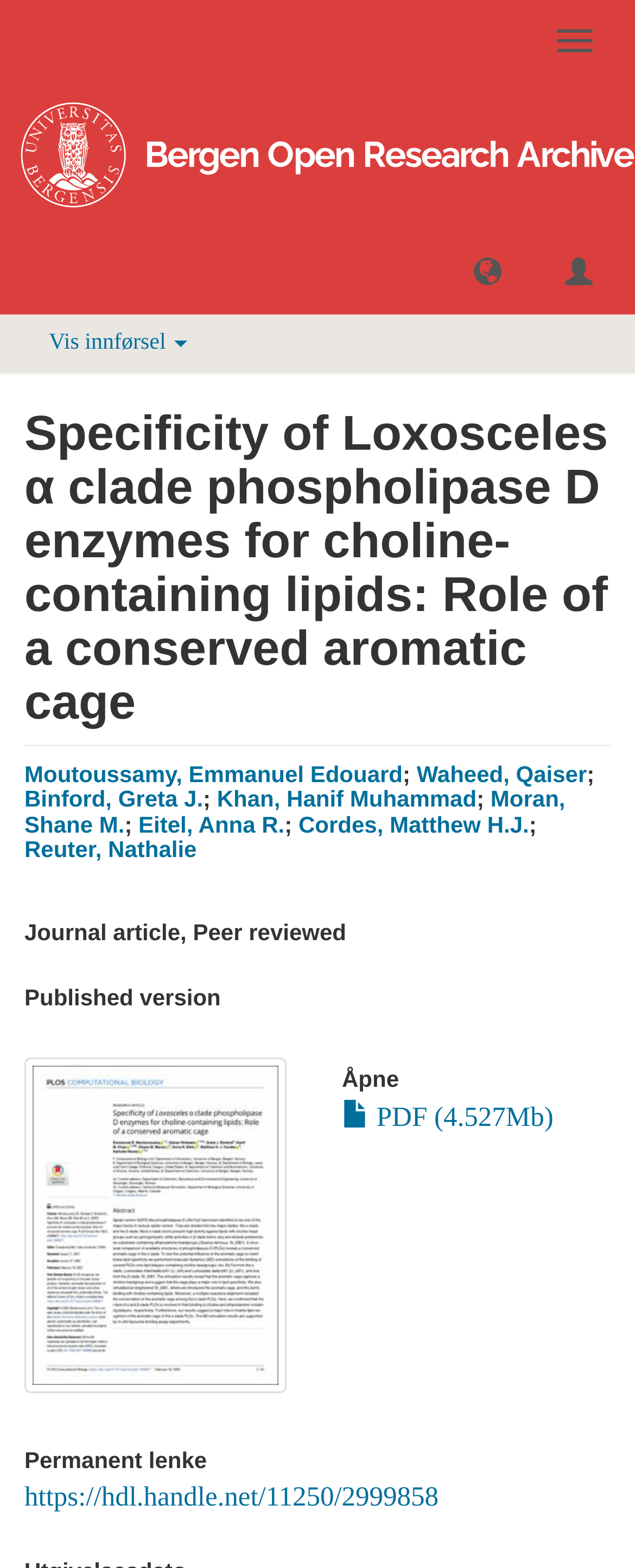Identify the bounding box coordinates of the clickable section necessary to follow the following instruction: "Copy permanent link". The coordinates should be presented as four float numbers from 0 to 1, i.e., [left, top, right, bottom].

[0.038, 0.945, 0.691, 0.965]